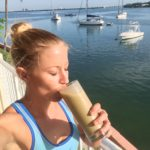Generate an elaborate description of what you see in the image.

In this serene outdoor setting, a woman enjoys a refreshing glass of Powerootz Superfood Nutritional Shake, which she describes as a delightful alternative to traditional protein powders. She is captured mid-sip, with the tranquil waters and sailboats in the background, highlighting the connection between wellness and nature. The image reflects her enthusiasm for trying new plant-based nutrition options, showcasing both the shake and the beautiful waterfront location that enhances the moment. This image aligns with her narrative about the shake's flavor and nutritional benefits, as she embraces a healthy, satisfying lifestyle.